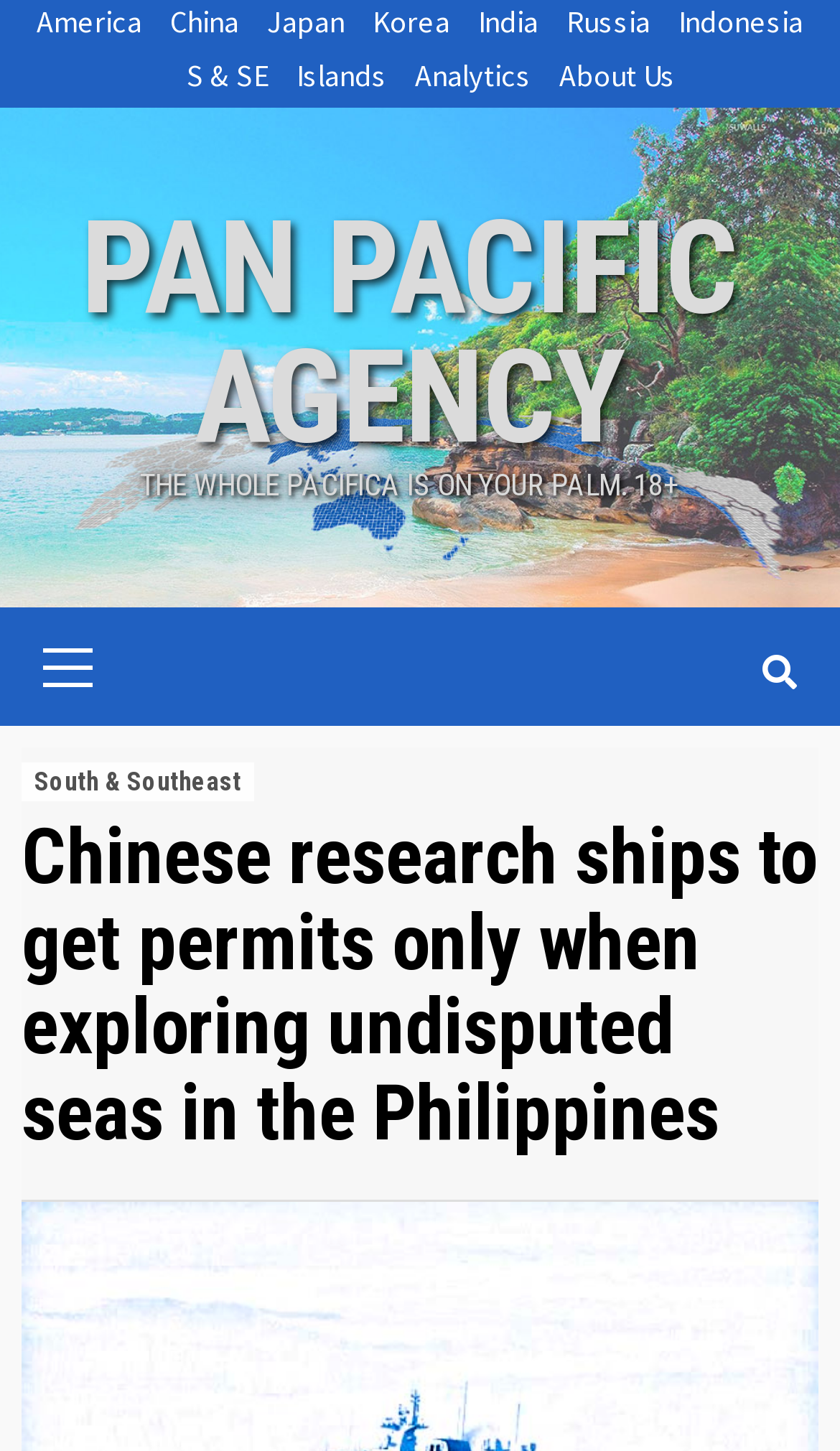Refer to the element description South & Southeast and identify the corresponding bounding box in the screenshot. Format the coordinates as (top-left x, top-left y, bottom-right x, bottom-right y) with values in the range of 0 to 1.

[0.026, 0.525, 0.303, 0.552]